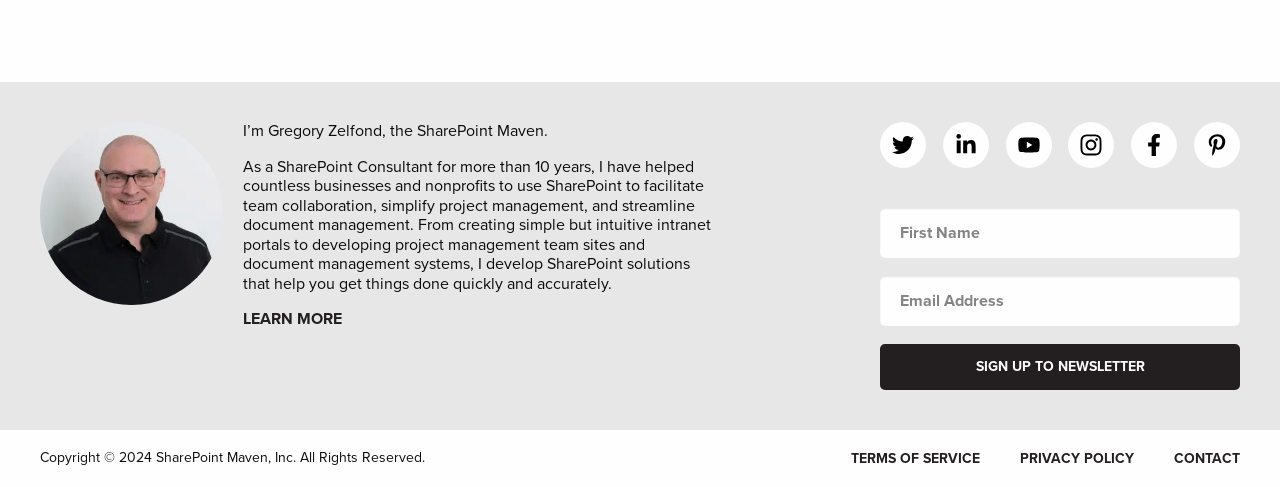Using the provided description Calendar of Issues, find the bounding box coordinates for the UI element. Provide the coordinates in (top-left x, top-left y, bottom-right x, bottom-right y) format, ensuring all values are between 0 and 1.

None